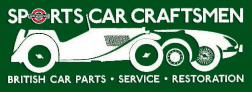What type of car is featured in the logo?
Based on the screenshot, respond with a single word or phrase.

vintage sports car